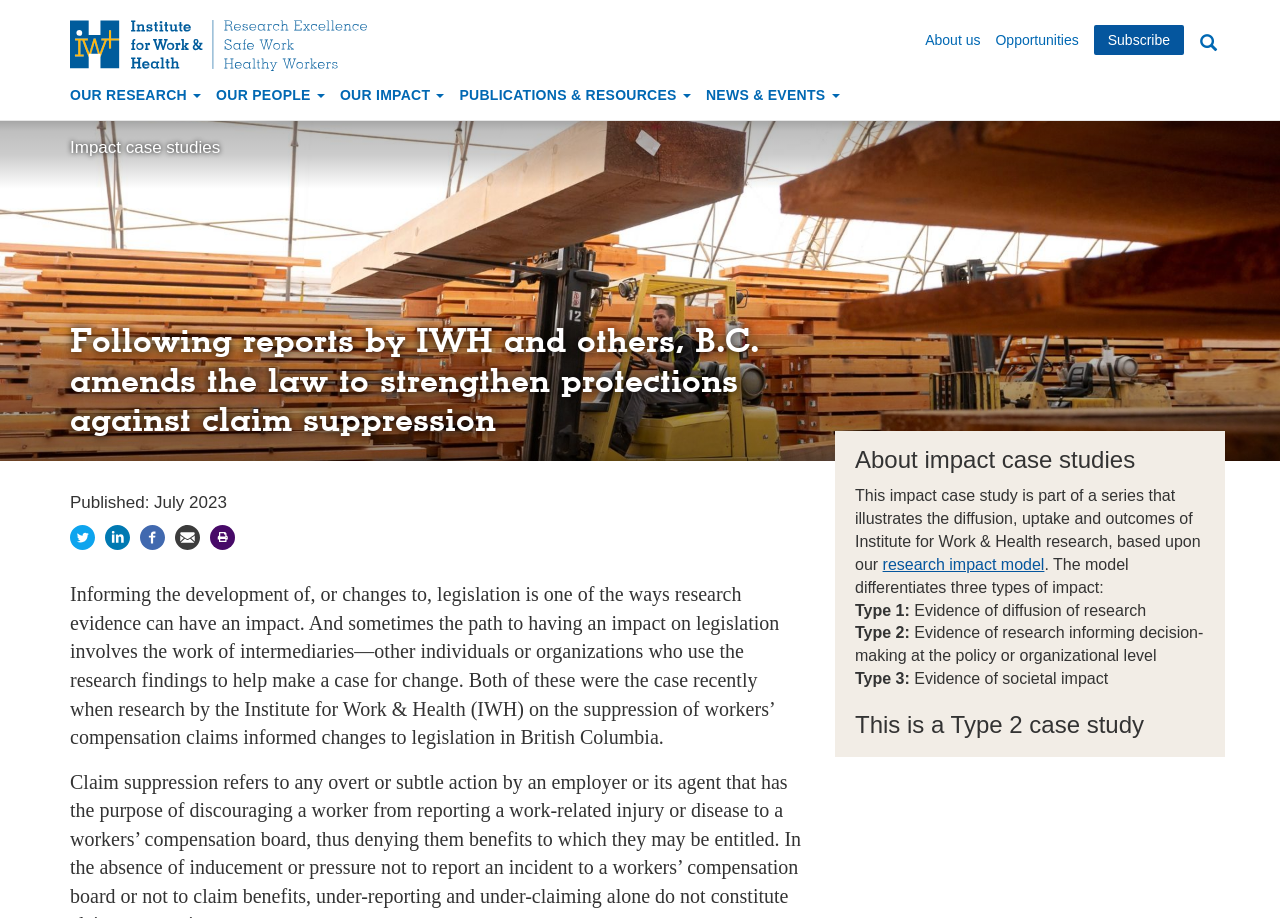Locate the bounding box coordinates of the clickable element to fulfill the following instruction: "Go to About us page". Provide the coordinates as four float numbers between 0 and 1 in the format [left, top, right, bottom].

[0.723, 0.033, 0.766, 0.054]